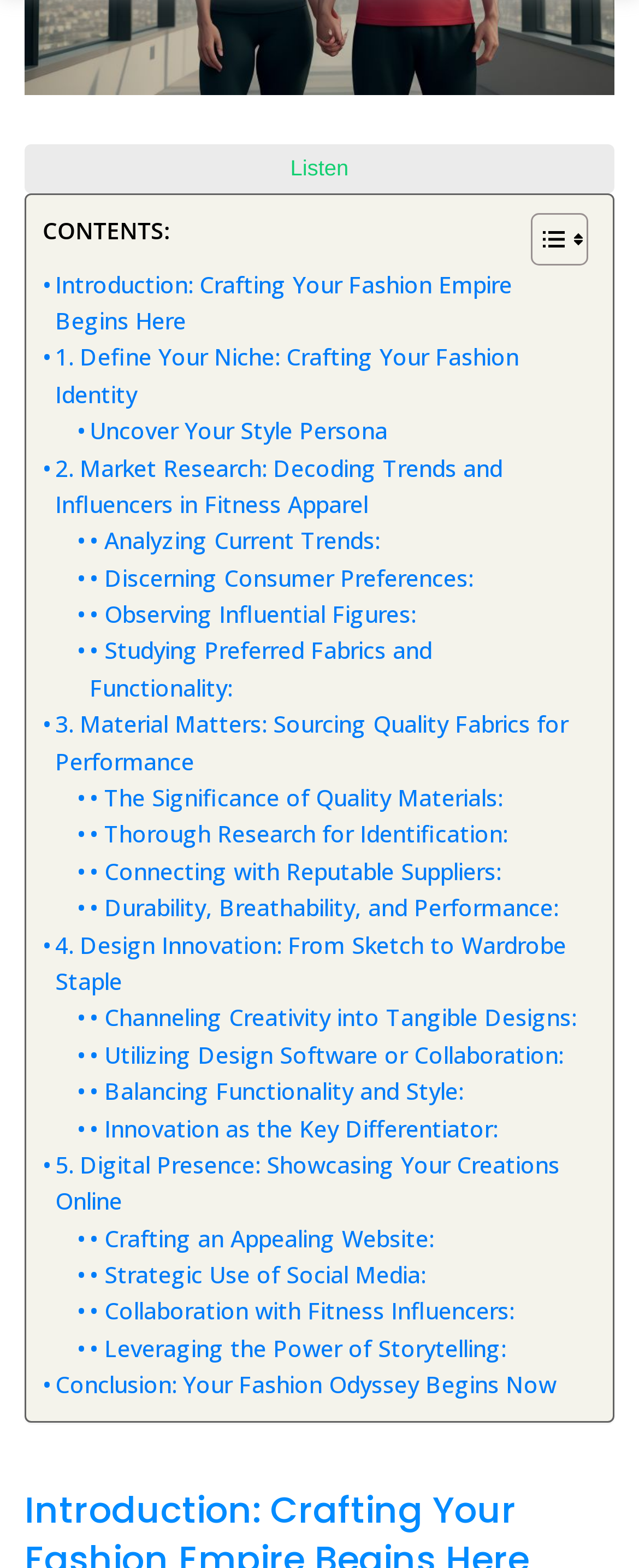Provide a one-word or one-phrase answer to the question:
What is the main topic of this webpage?

Fashion Empire